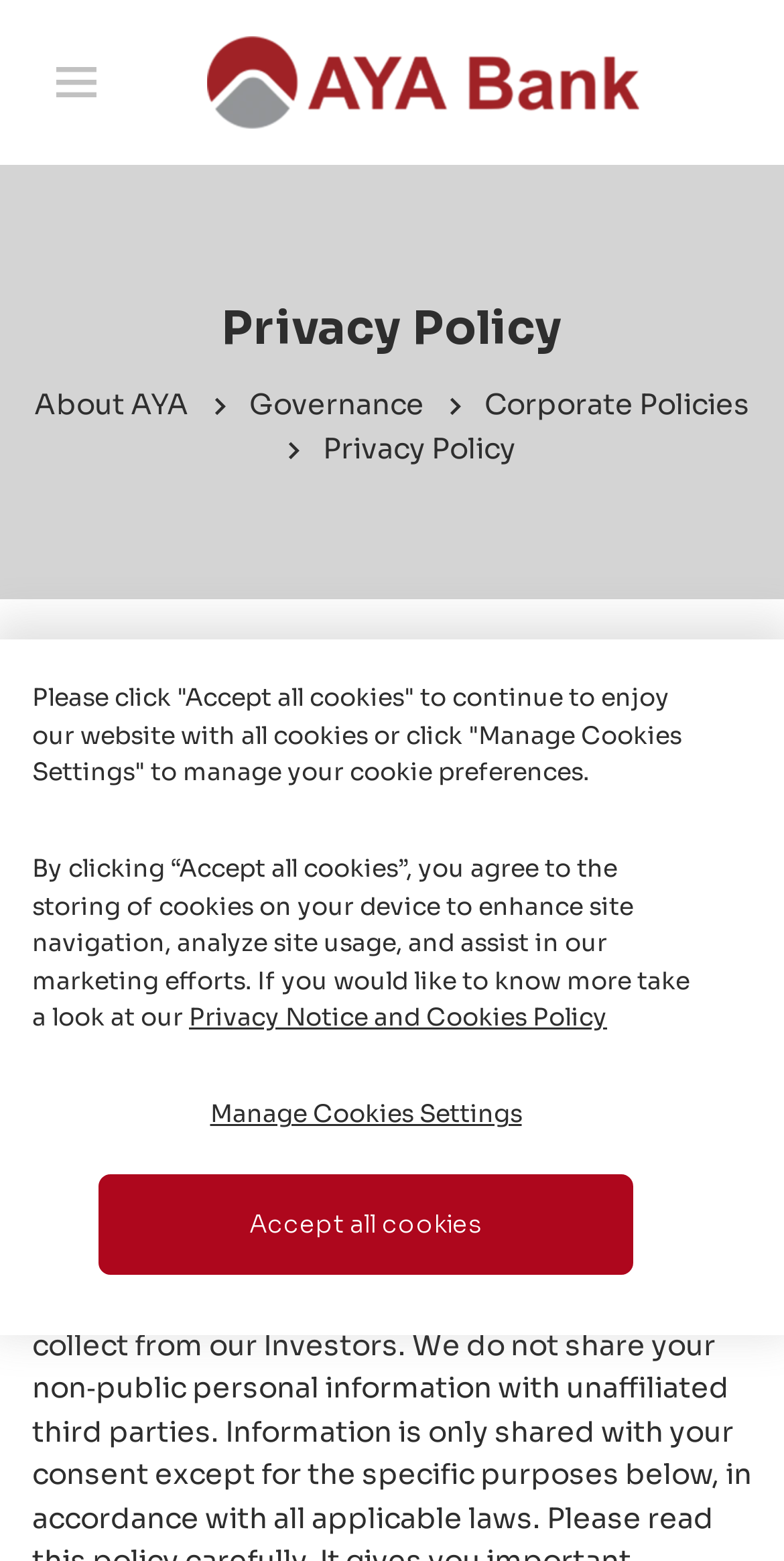What is the relationship between AYA Bank and AYA mBanking?
Please give a detailed and elaborate explanation in response to the question.

The relationship between AYA Bank and AYA mBanking can be inferred from the text 'AYA mBanking of AYA Bank PCL (“AYA Bank”)' which suggests that AYA mBanking is a part of AYA Bank.